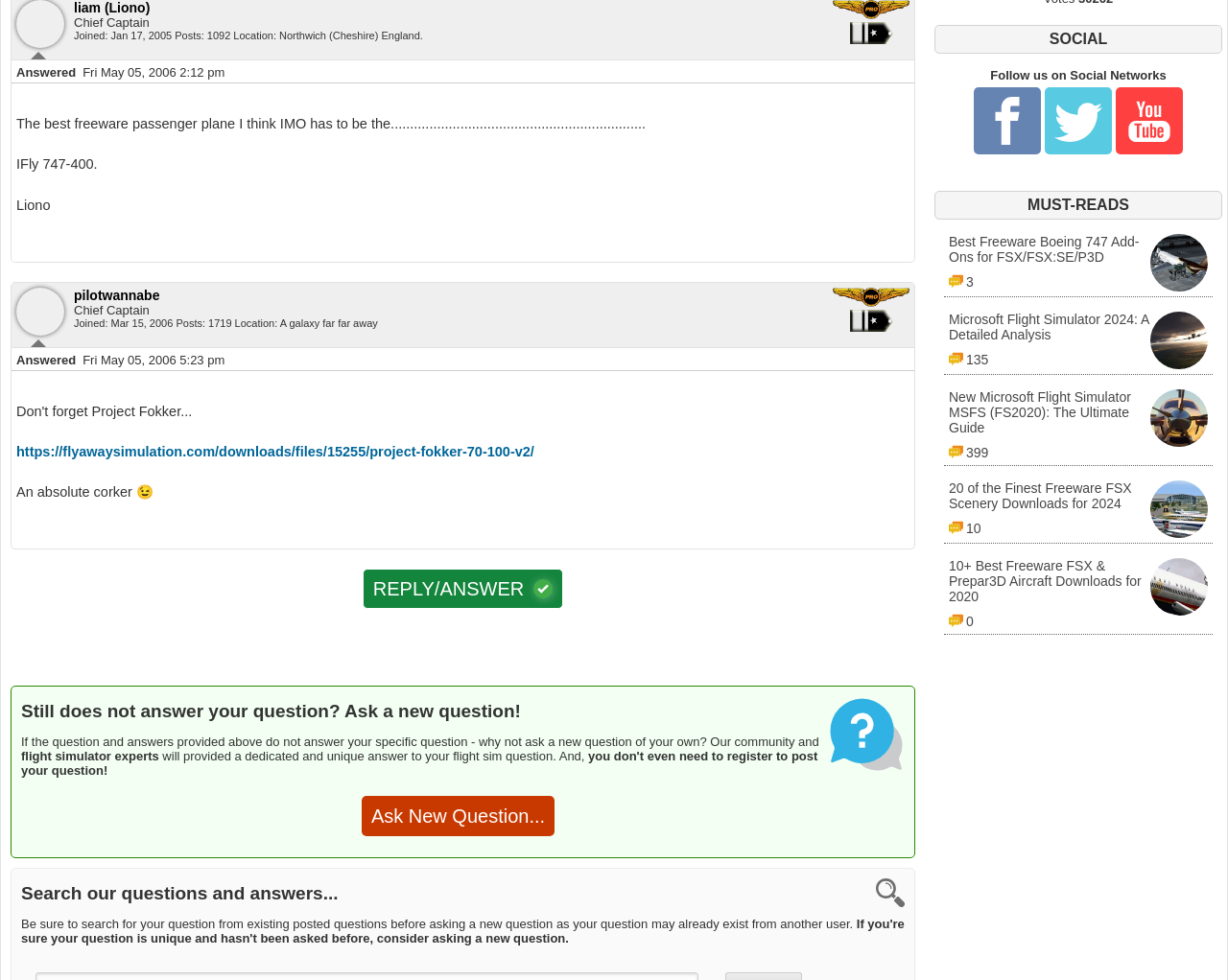Please indicate the bounding box coordinates for the clickable area to complete the following task: "Click on the OVERVIEW link". The coordinates should be specified as four float numbers between 0 and 1, i.e., [left, top, right, bottom].

None